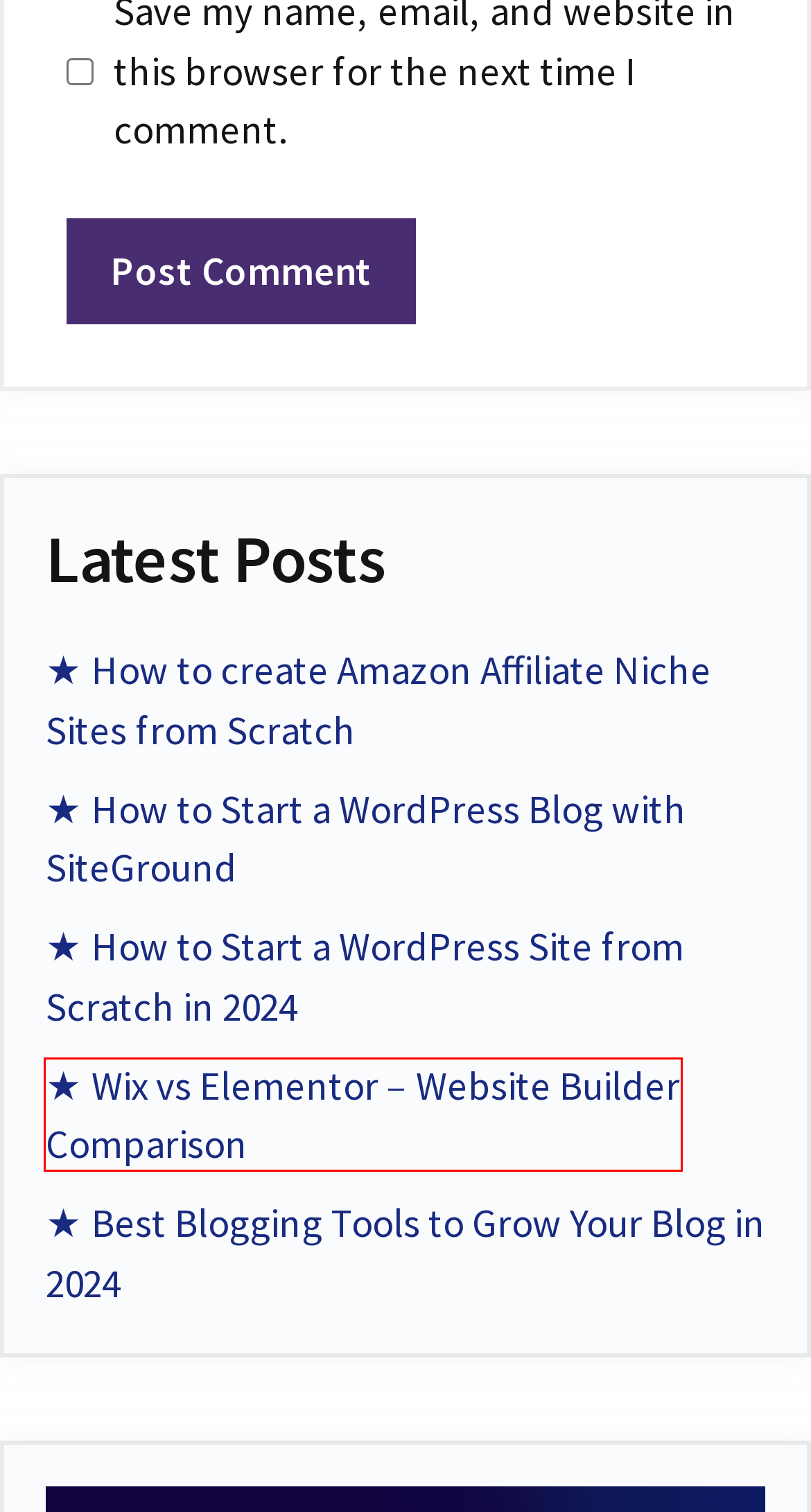Examine the screenshot of a webpage with a red bounding box around a UI element. Your task is to identify the webpage description that best corresponds to the new webpage after clicking the specified element. The given options are:
A. Wix vs Elementor - Website Builder Comparison - HuntBiz
B. How to Start a WordPress Site from Scratch in 2024 - HuntBiz
C. How to Get More Views on YouTube Videos? - HuntBiz
D. Website Archives - HuntBiz
E. How to Start a WordPress Blog with SiteGround - HuntBiz
F. Best Blogging Tools to Grow Your Blog in 2024 - HuntBiz
G. How to create Amazon Affiliate Niche Sites from Scratch - HuntBiz
H. HuntBiz Blog - Business Growth and Digital Marketing

A